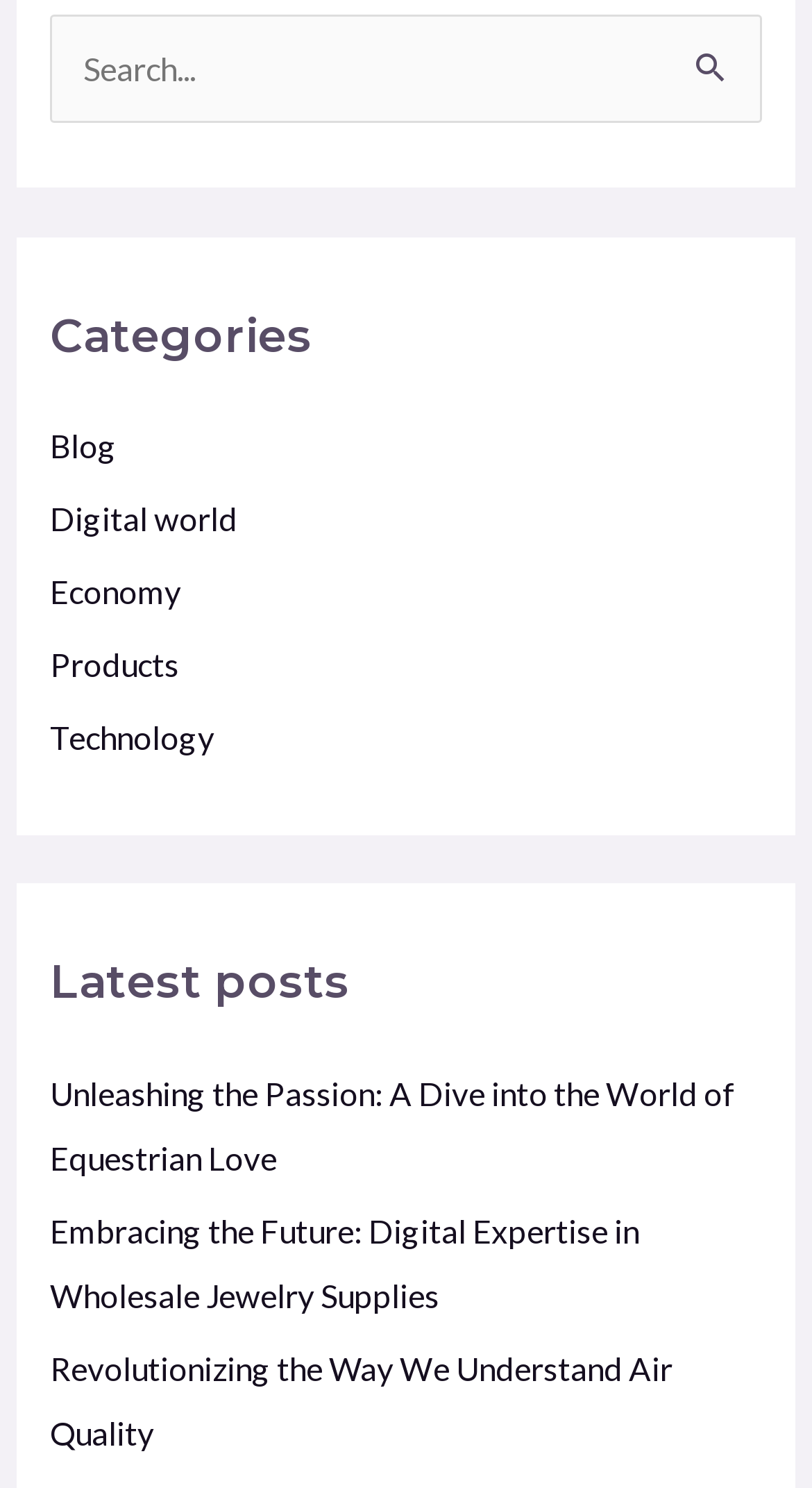Can you pinpoint the bounding box coordinates for the clickable element required for this instruction: "Search for something"? The coordinates should be four float numbers between 0 and 1, i.e., [left, top, right, bottom].

[0.061, 0.01, 0.939, 0.083]